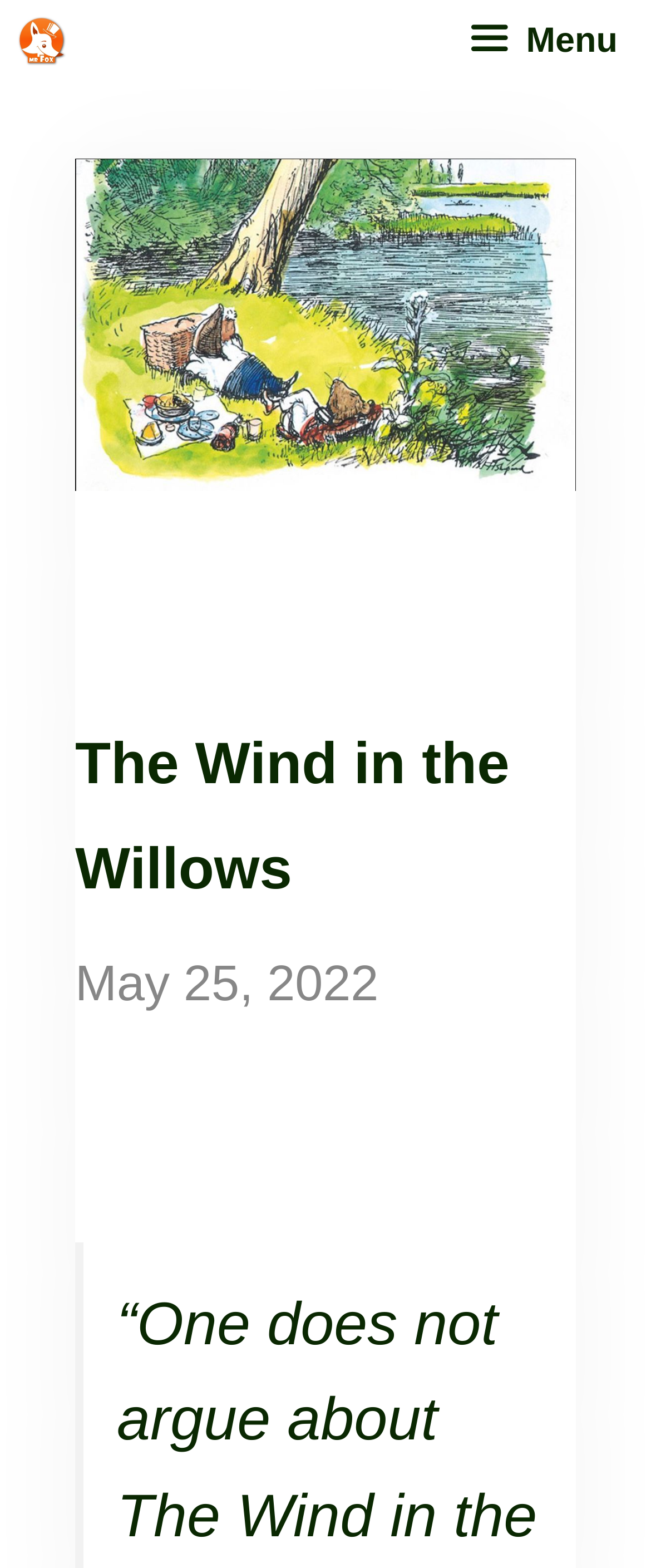Answer the question briefly using a single word or phrase: 
What is the date of the post?

May 25, 2022